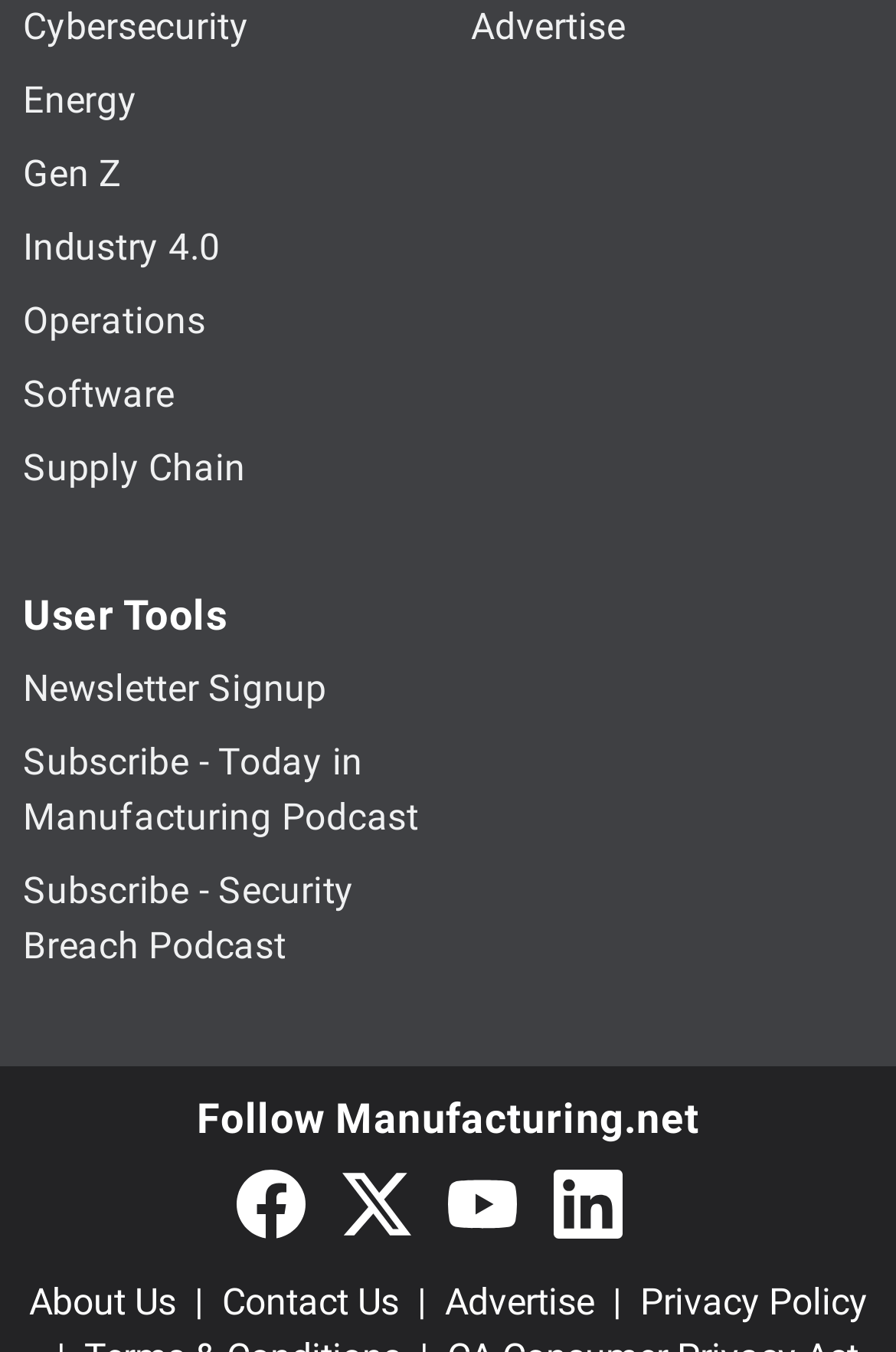Find the bounding box coordinates for the area that must be clicked to perform this action: "Read about Industry 4.0".

[0.026, 0.166, 0.246, 0.199]